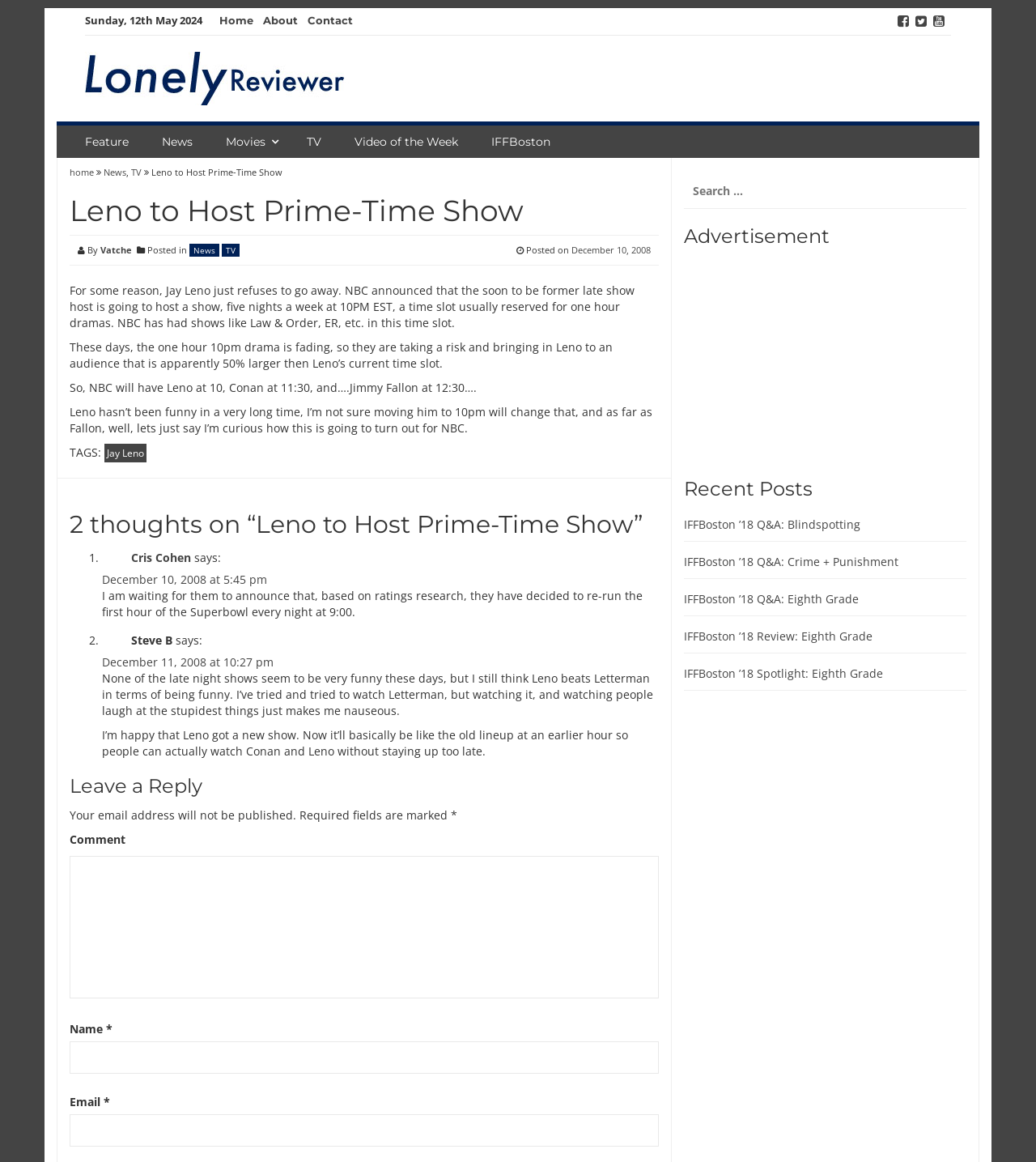What is the name of the author of the article?
Carefully examine the image and provide a detailed answer to the question.

I found the name of the author by looking at the text 'By Vatche' which is located below the article title.